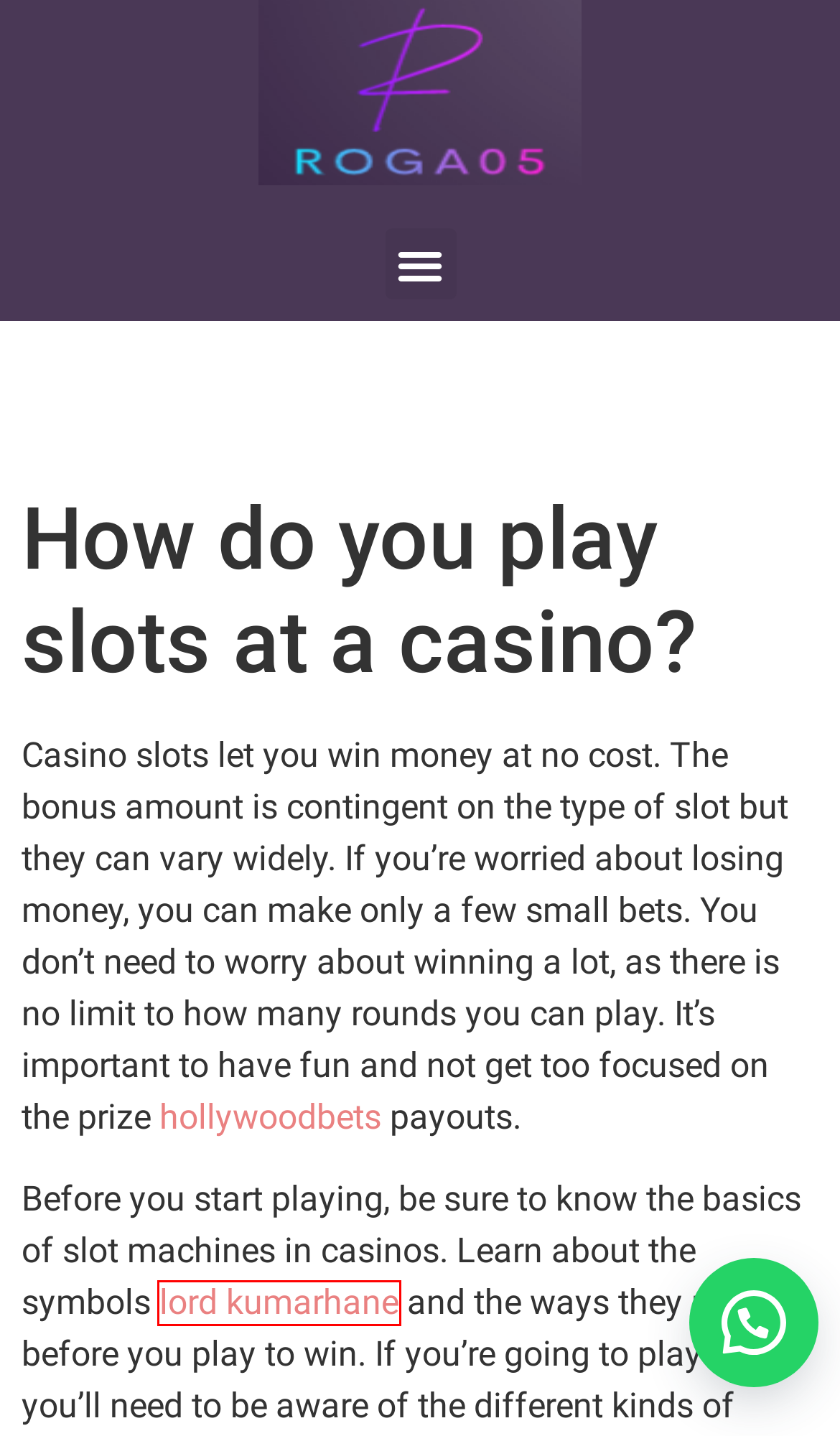You are provided with a screenshot of a webpage that includes a red rectangle bounding box. Please choose the most appropriate webpage description that matches the new webpage after clicking the element within the red bounding box. Here are the candidates:
A. Contact Us - Roga05
B. Accessories Archives - Roga05
C. Hello Kitty Balloon Set 10 Year - Roga05
D. Casinovale Casino: Bilgilendirici ve Yardımcı Bir İnceleme
E. Baby & Toddler Archives - Roga05
F. AllRight Casino Recenzja - bonus bez depozytu, opinia o popularnym polskim kasynie online
G. Return & Shipping Policies - Roga05
H. My account - Roga05

D